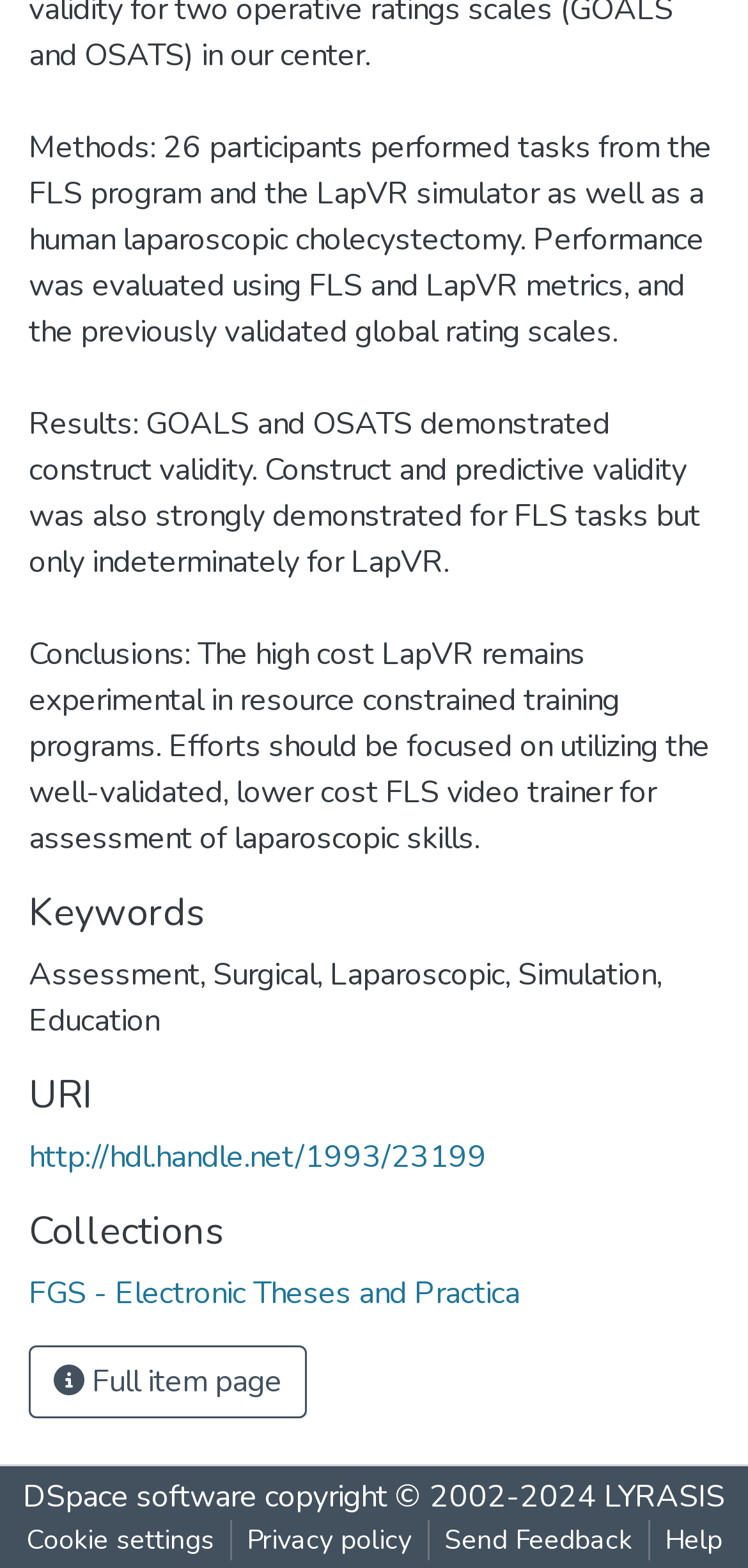Find the bounding box coordinates for the area you need to click to carry out the instruction: "Access DSpace software". The coordinates should be four float numbers between 0 and 1, indicated as [left, top, right, bottom].

[0.031, 0.941, 0.344, 0.968]